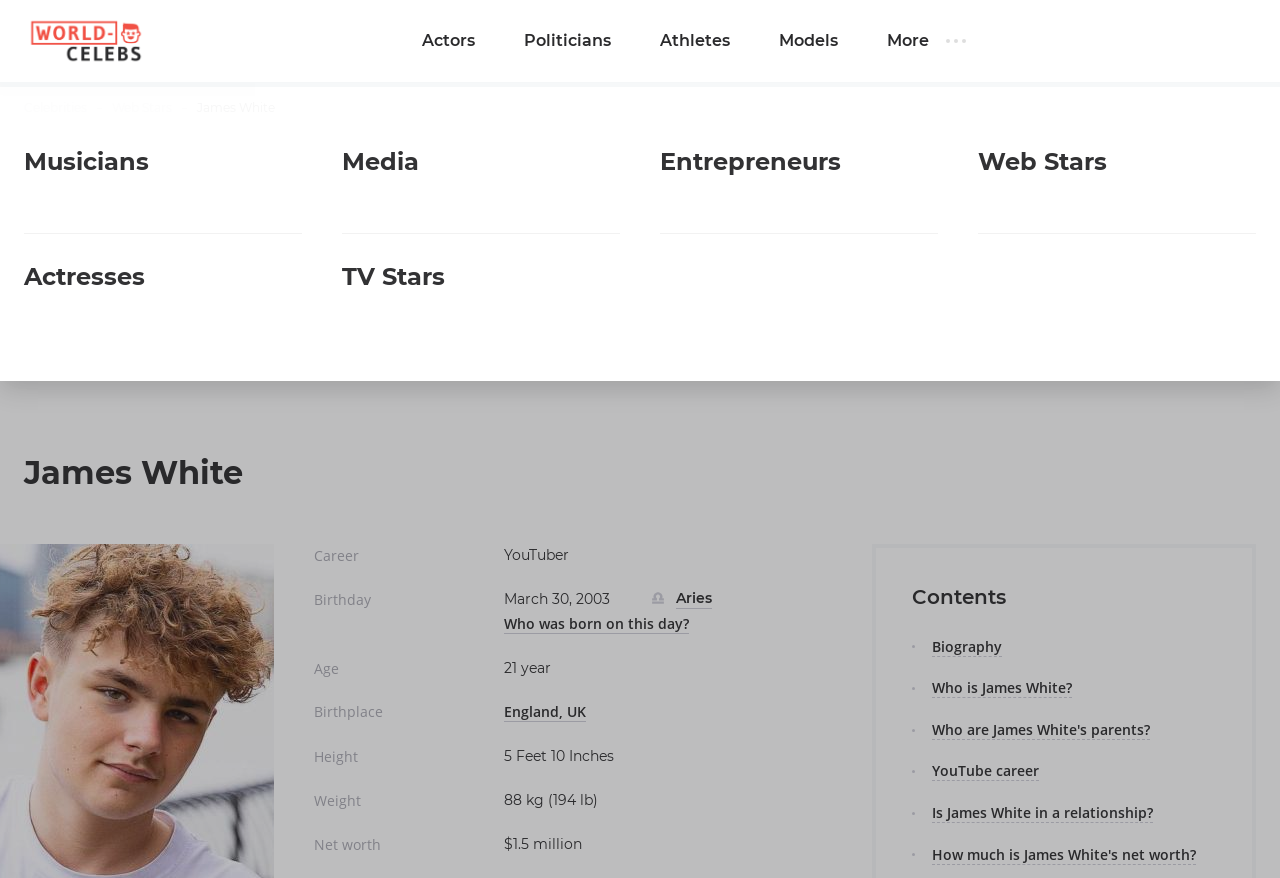Explain the contents of the webpage comprehensively.

The webpage is about James White, a YouTuber from the United Kingdom. At the top left corner, there is a logo image with a link. Below the logo, there are several links to categories such as "Actors", "Politicians", "Athletes", and "Models". A button to open more categories is located to the right of these links.

To the right of the logo, there are links to "Celebrities" and "Web Stars". The title "James White" is displayed prominently in the middle of the top section. Below the title, there is an advertisement iframe that takes up most of the width of the page.

The main content of the page is divided into sections. The first section has a heading "James White" and provides information about his career as a YouTuber, birthday, age, birthplace, height, weight, and net worth. Each piece of information is displayed on a separate line, with the category on the left and the corresponding value on the right.

To the right of the main content, there is a section with links to related topics such as "Biography", "Who is James White?", "Who are James White's parents?", "YouTube career", "Is James White in a relationship?", and "How much is James White's net worth?". These links are grouped under a heading "Contents".